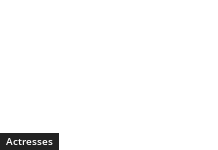What is Nico Parker known for?
Please provide a comprehensive answer based on the details in the screenshot.

According to the webpage, Nico Parker is known for her impressive work in film and television, which implies that she has made significant contributions to the entertainment industry through her performances in various projects.